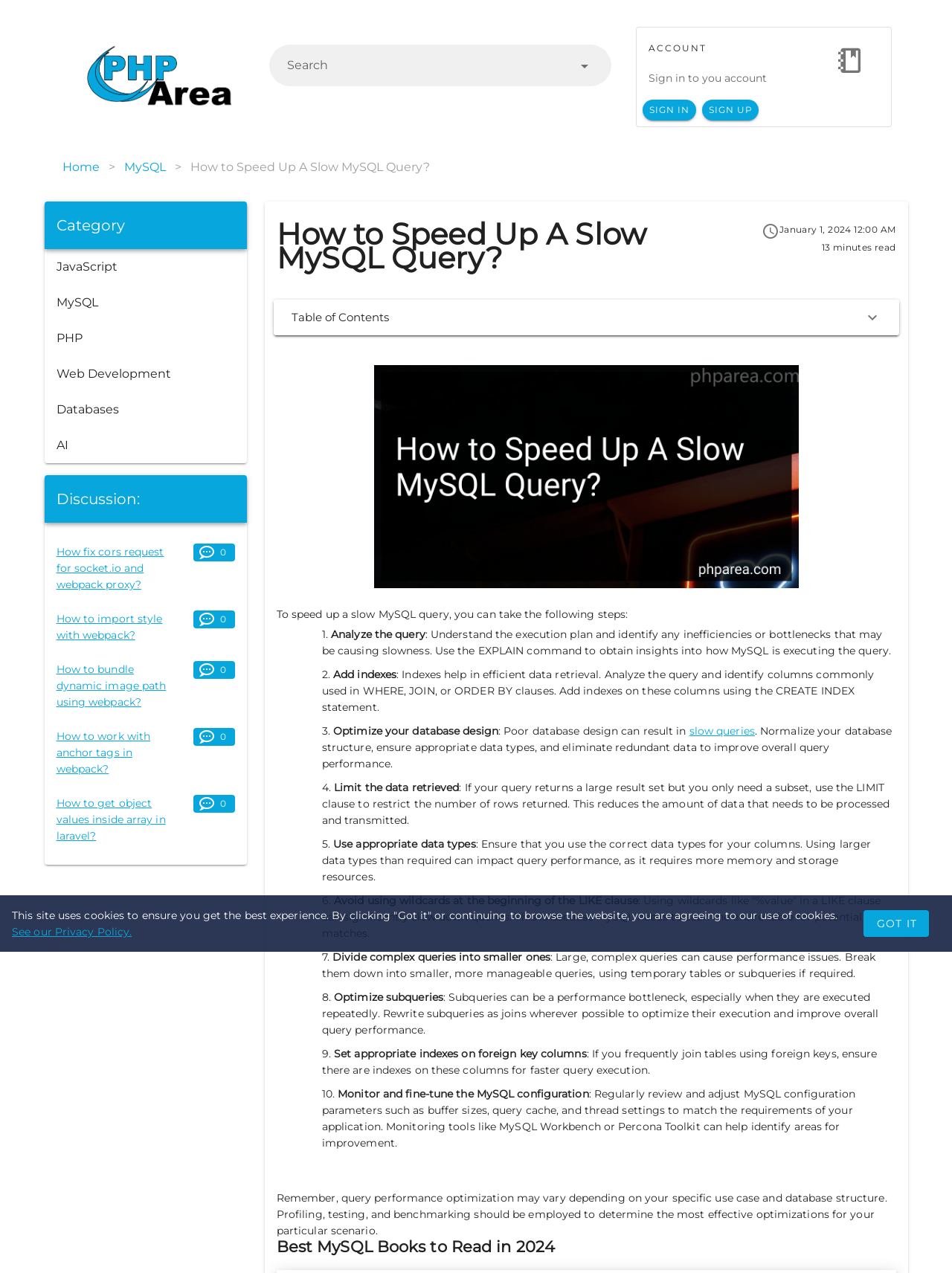Please find and give the text of the main heading on the webpage.

How to Speed Up A Slow MySQL Query?